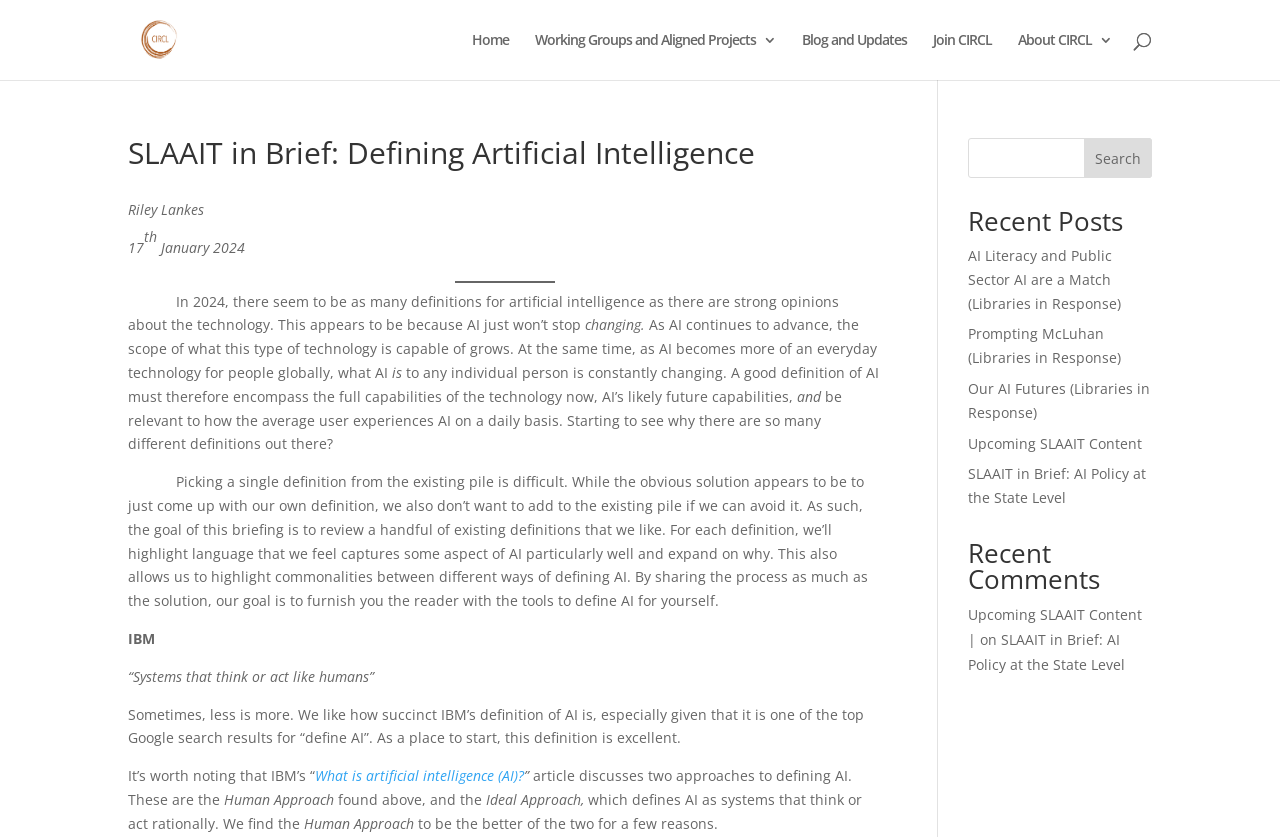Please identify the bounding box coordinates of where to click in order to follow the instruction: "Subscribe to the newsletter.".

None